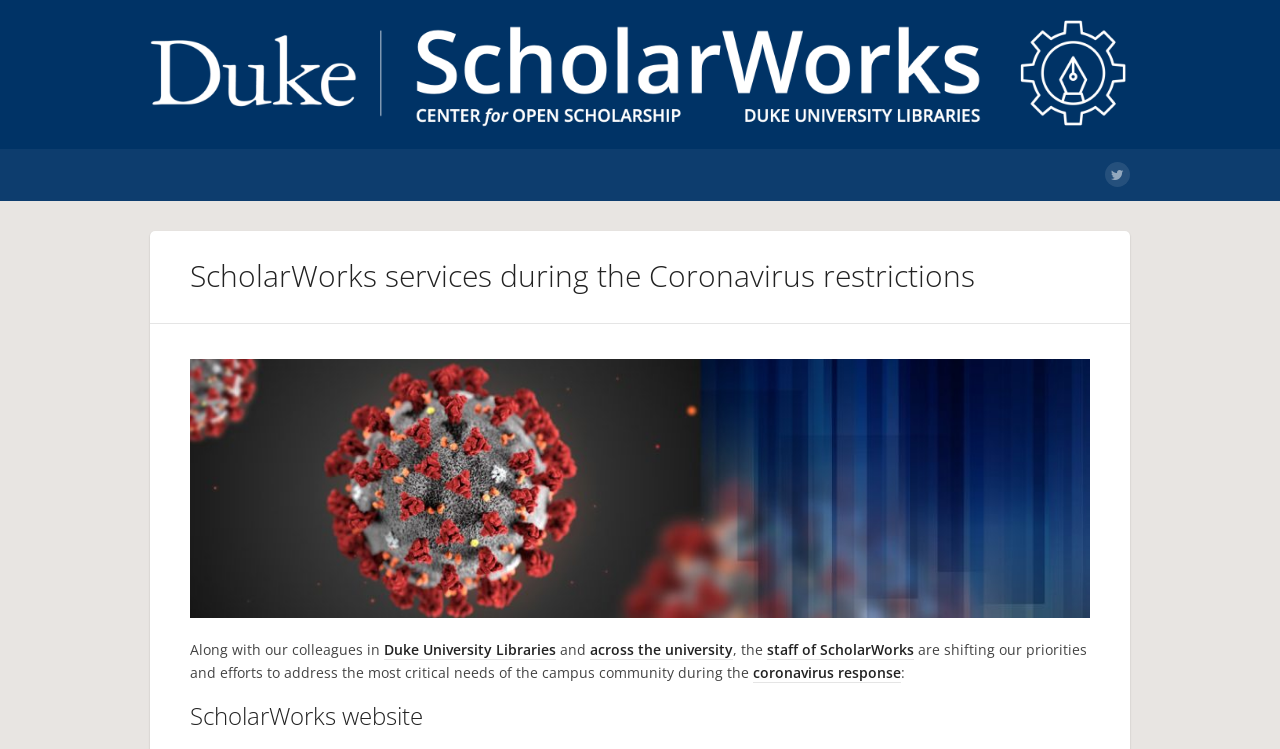Identify the bounding box coordinates of the section to be clicked to complete the task described by the following instruction: "Learn about ScholarWorks services during the Coronavirus restrictions". The coordinates should be four float numbers between 0 and 1, formatted as [left, top, right, bottom].

[0.148, 0.34, 0.762, 0.395]